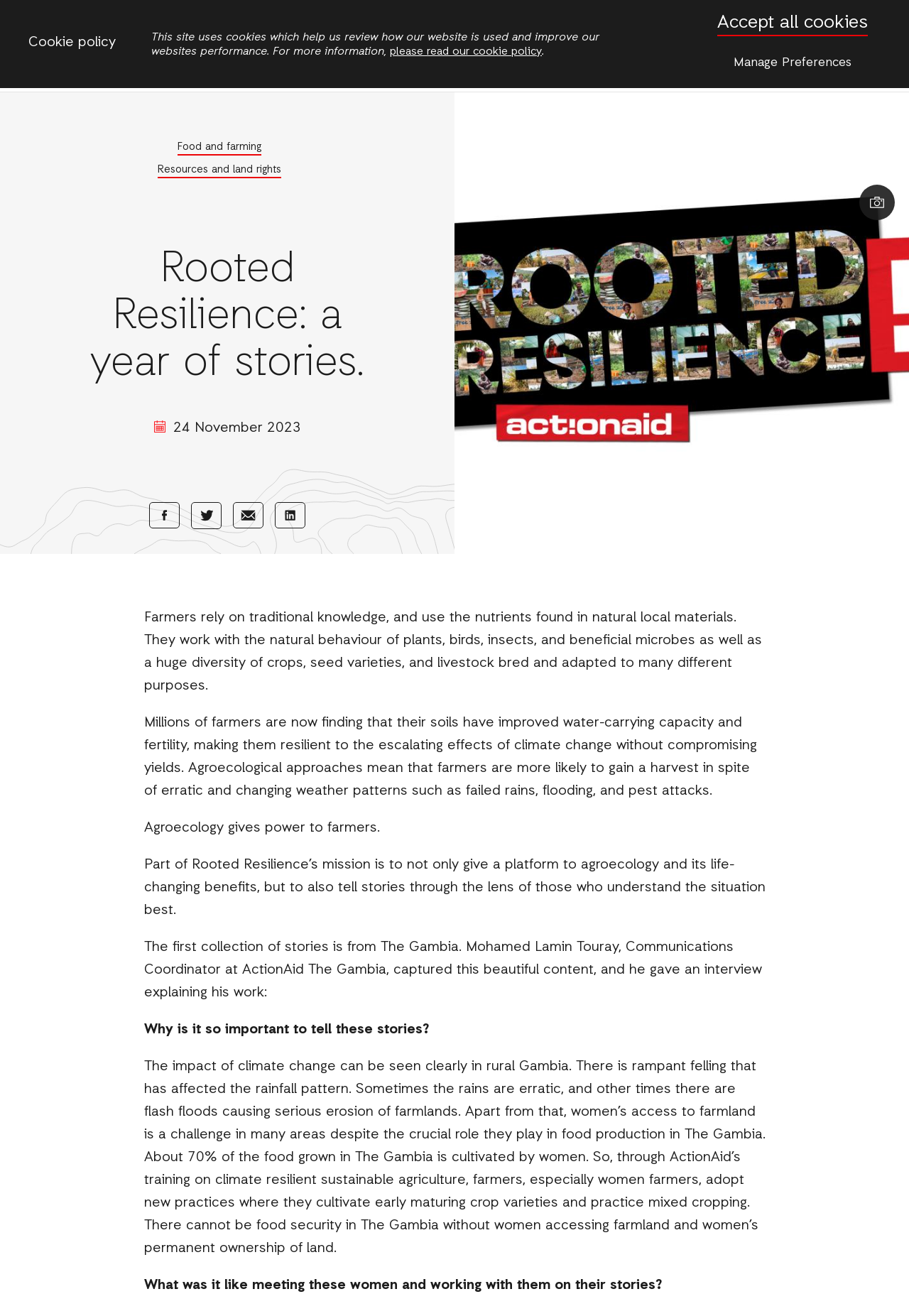Determine the bounding box coordinates of the UI element that matches the following description: "News". The coordinates should be four float numbers between 0 and 1 in the format [left, top, right, bottom].

[0.542, 0.035, 0.575, 0.07]